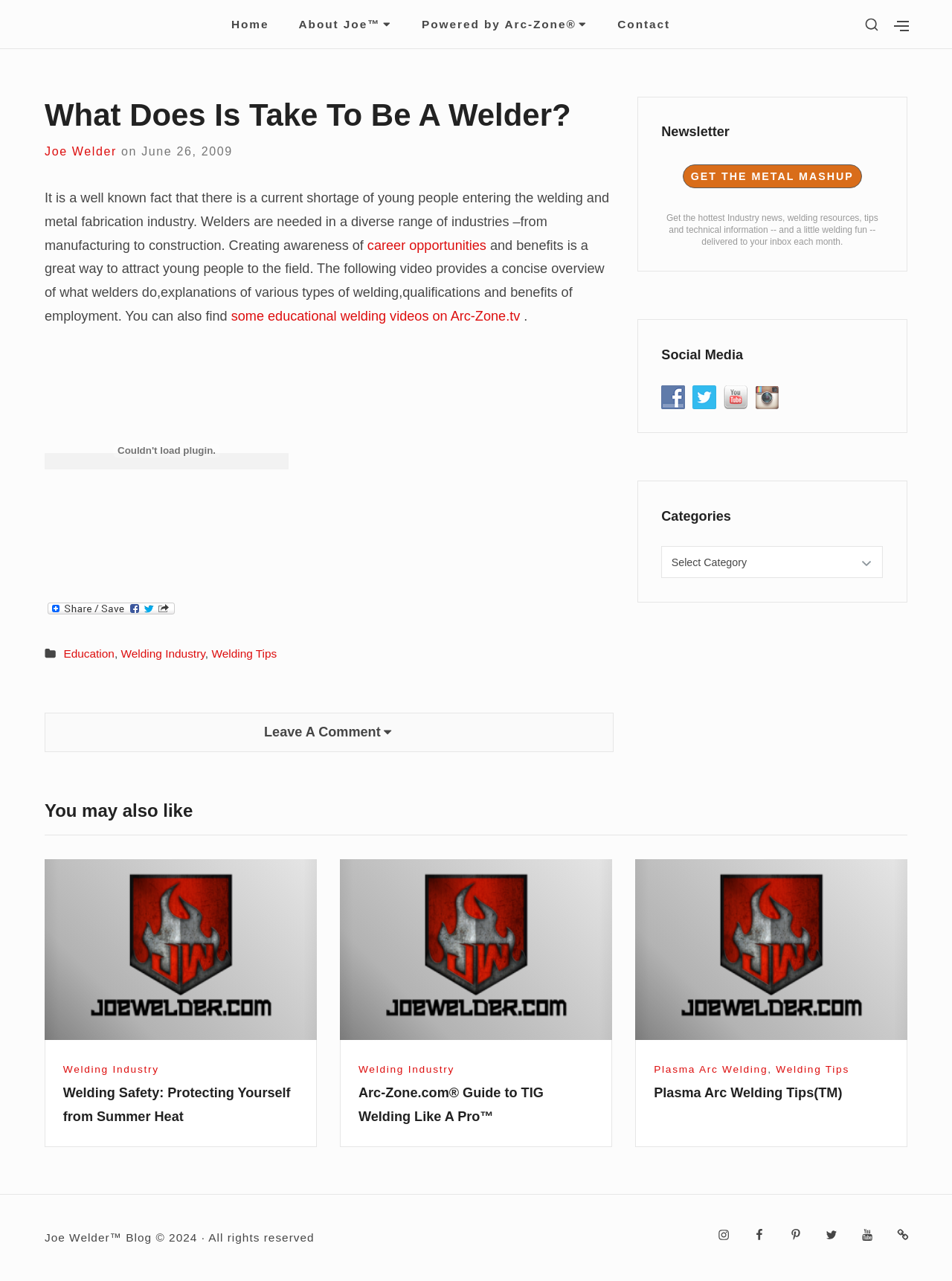Using the elements shown in the image, answer the question comprehensively: What is the main topic of this blog post?

The main topic of this blog post is about the career opportunities and benefits of being a welder, as indicated by the text 'It is a well known fact that there is a current shortage of young people entering the welding and metal fabrication industry.'